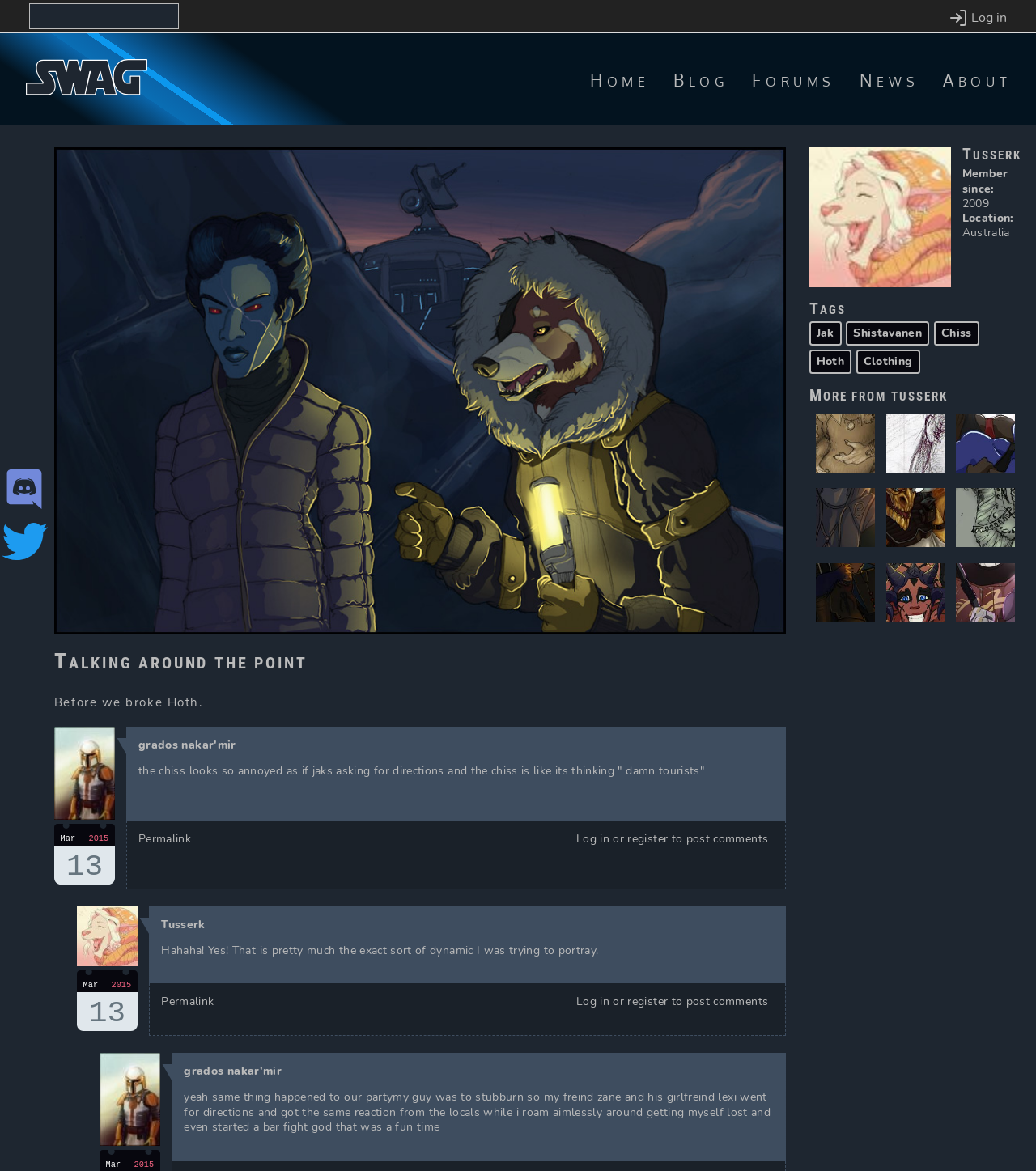Based on the description "Log in", find the bounding box of the specified UI element.

[0.556, 0.849, 0.588, 0.862]